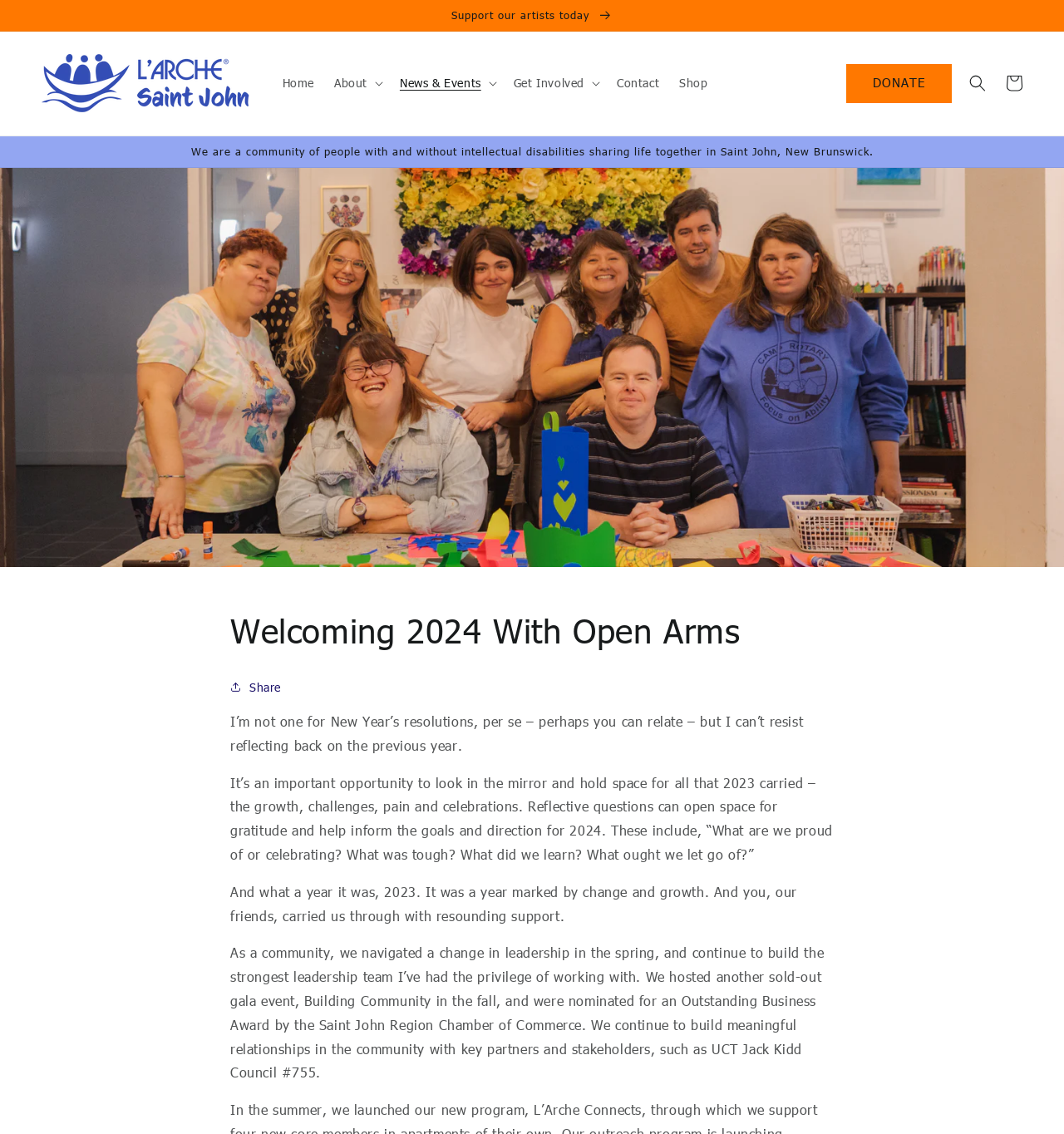Bounding box coordinates are to be given in the format (top-left x, top-left y, bottom-right x, bottom-right y). All values must be floating point numbers between 0 and 1. Provide the bounding box coordinate for the UI element described as: Support our artists today

[0.0, 0.0, 1.0, 0.027]